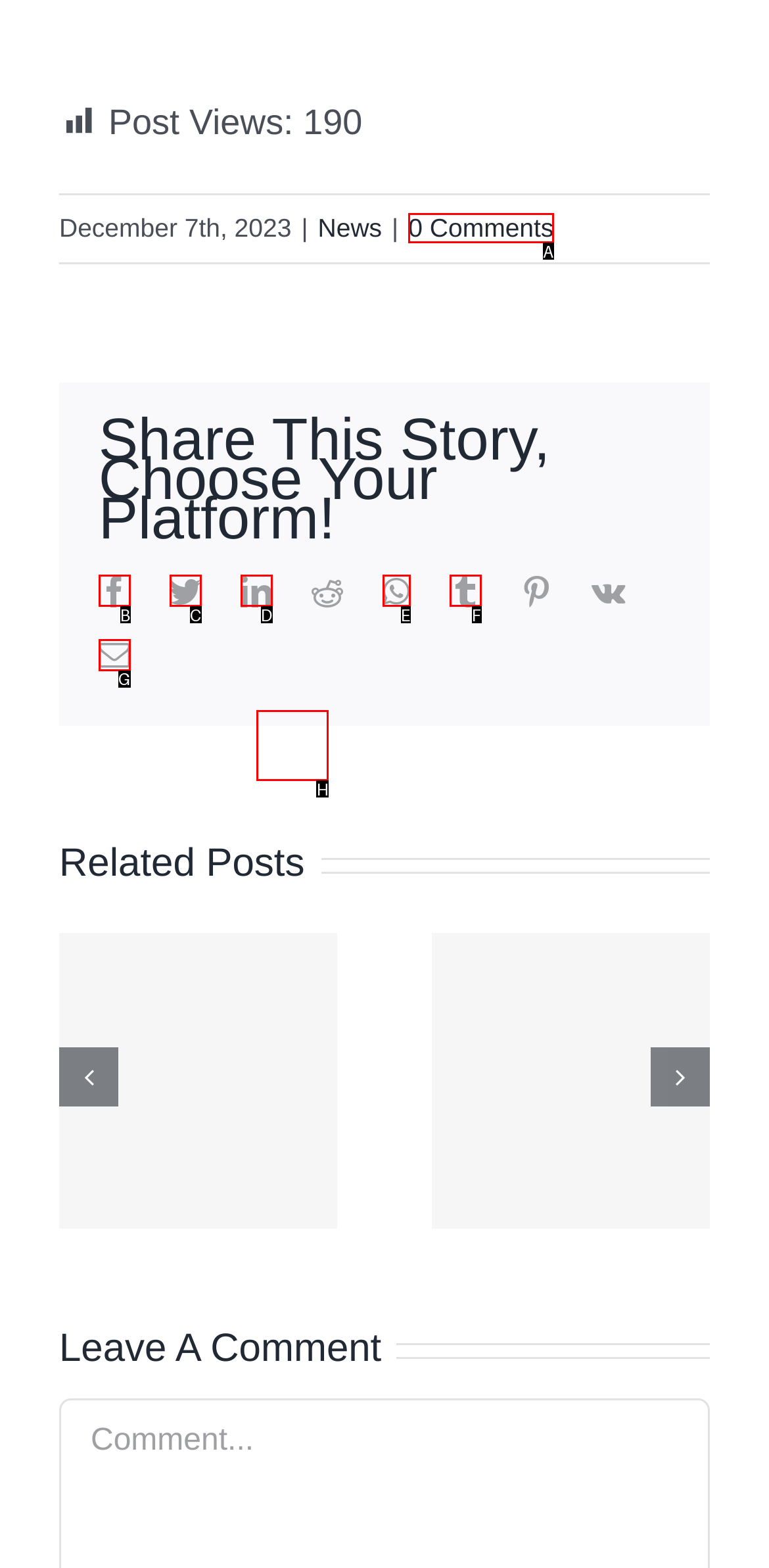From the options shown in the screenshot, tell me which lettered element I need to click to complete the task: Read related post about China Navy.

H